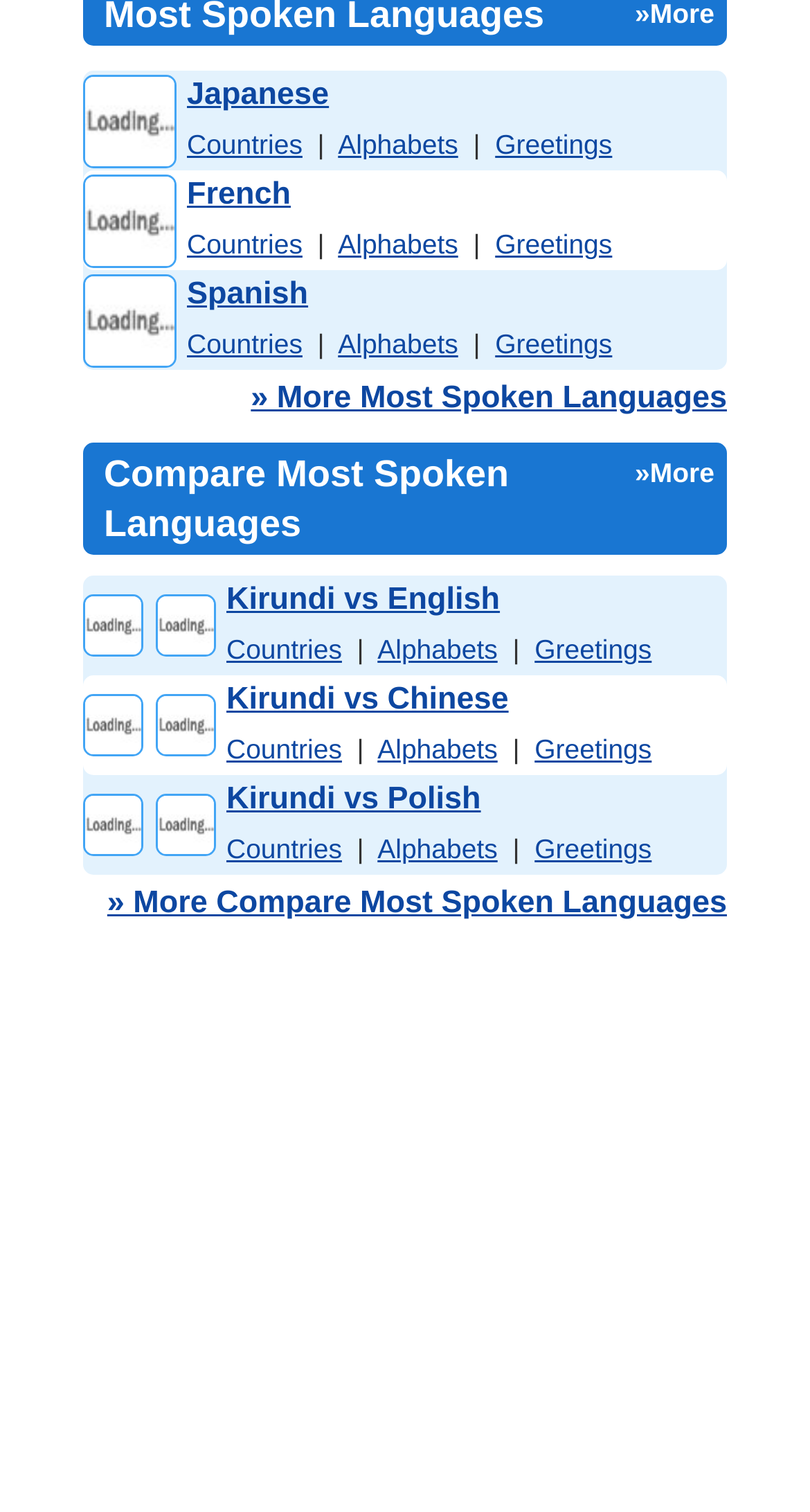Can you give a detailed response to the following question using the information from the image? How many tables are there on the webpage?

I looked at the webpage structure, and there are two tables: one at the top that lists languages, and another at the bottom that compares languages.